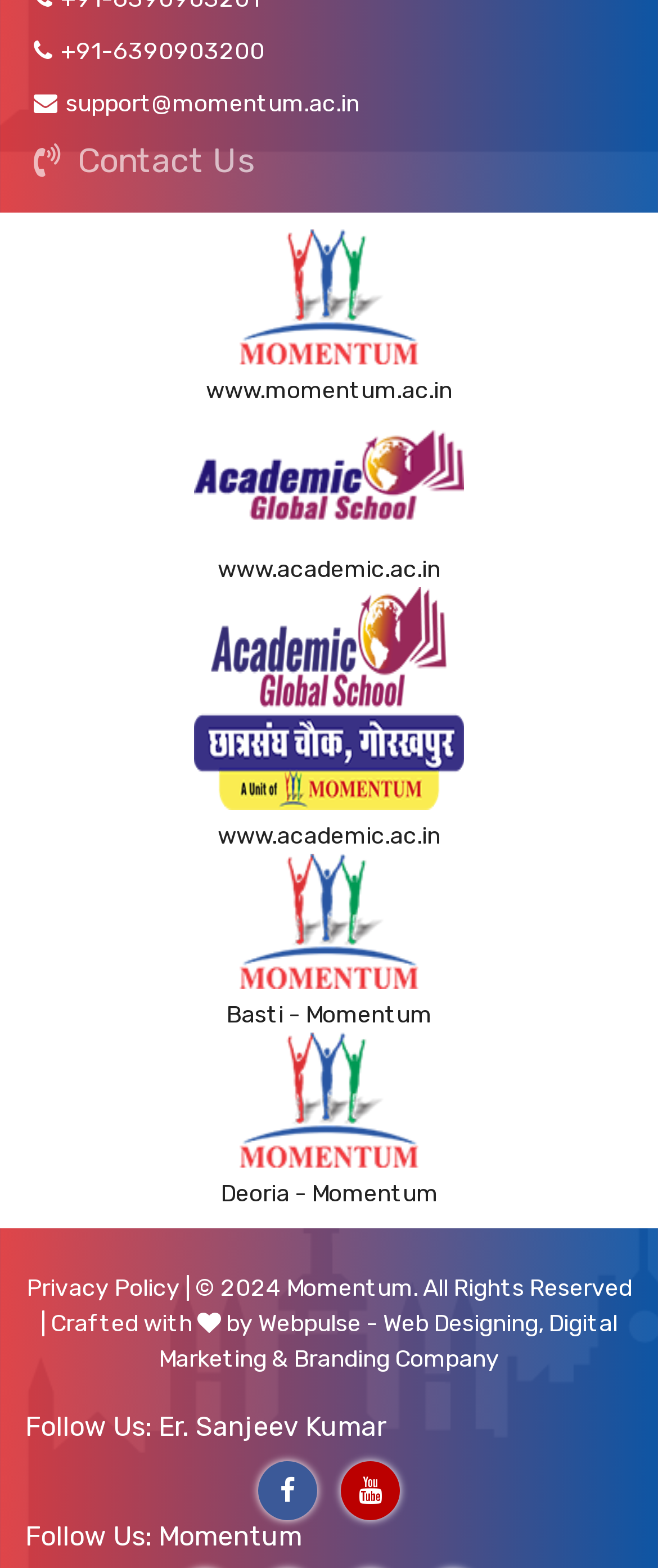From the webpage screenshot, predict the bounding box of the UI element that matches this description: "support@momentum.ac.in".

[0.038, 0.05, 0.546, 0.083]